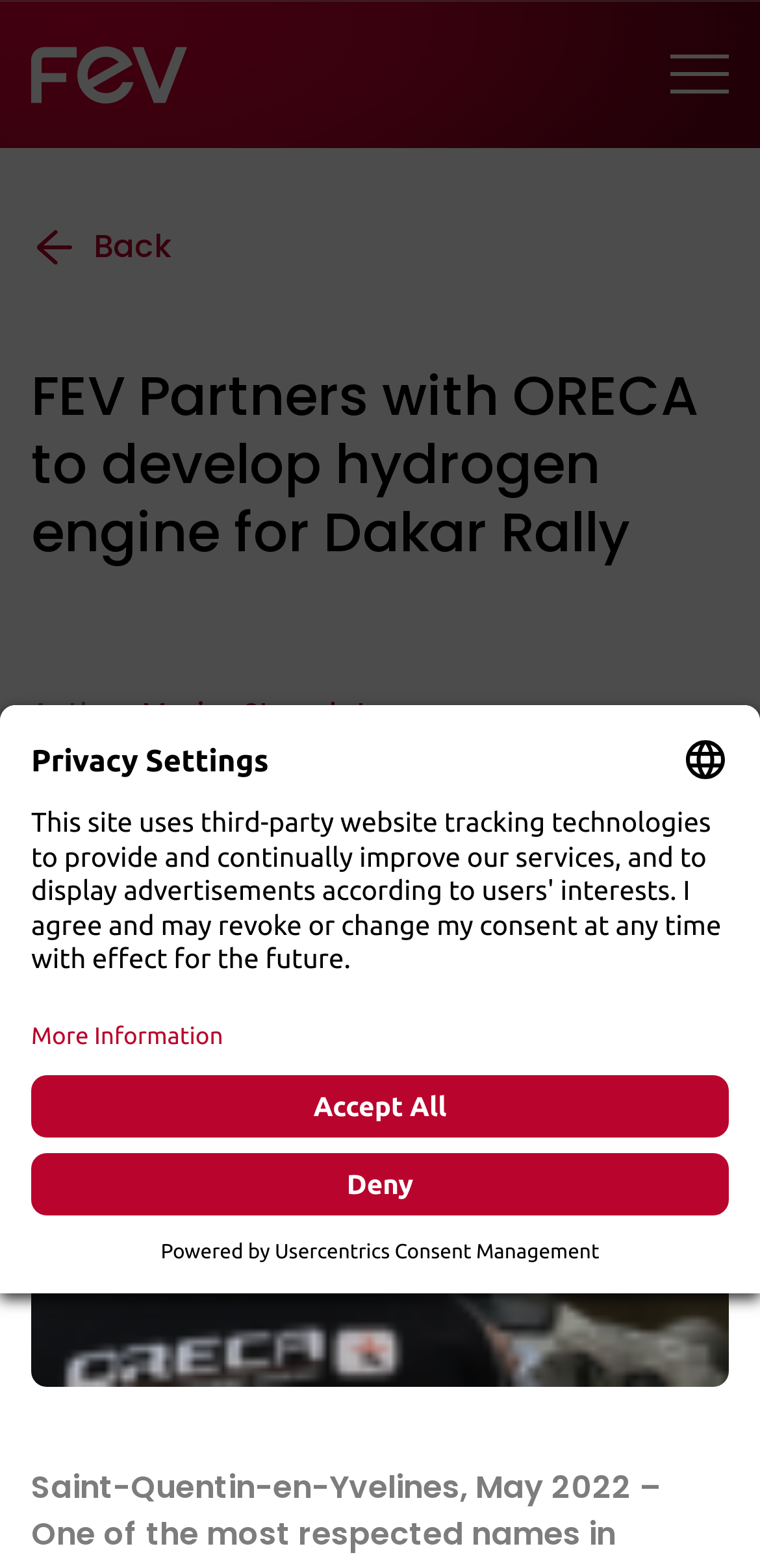Identify the bounding box for the described UI element. Provide the coordinates in (top-left x, top-left y, bottom-right x, bottom-right y) format with values ranging from 0 to 1: Go to...

None